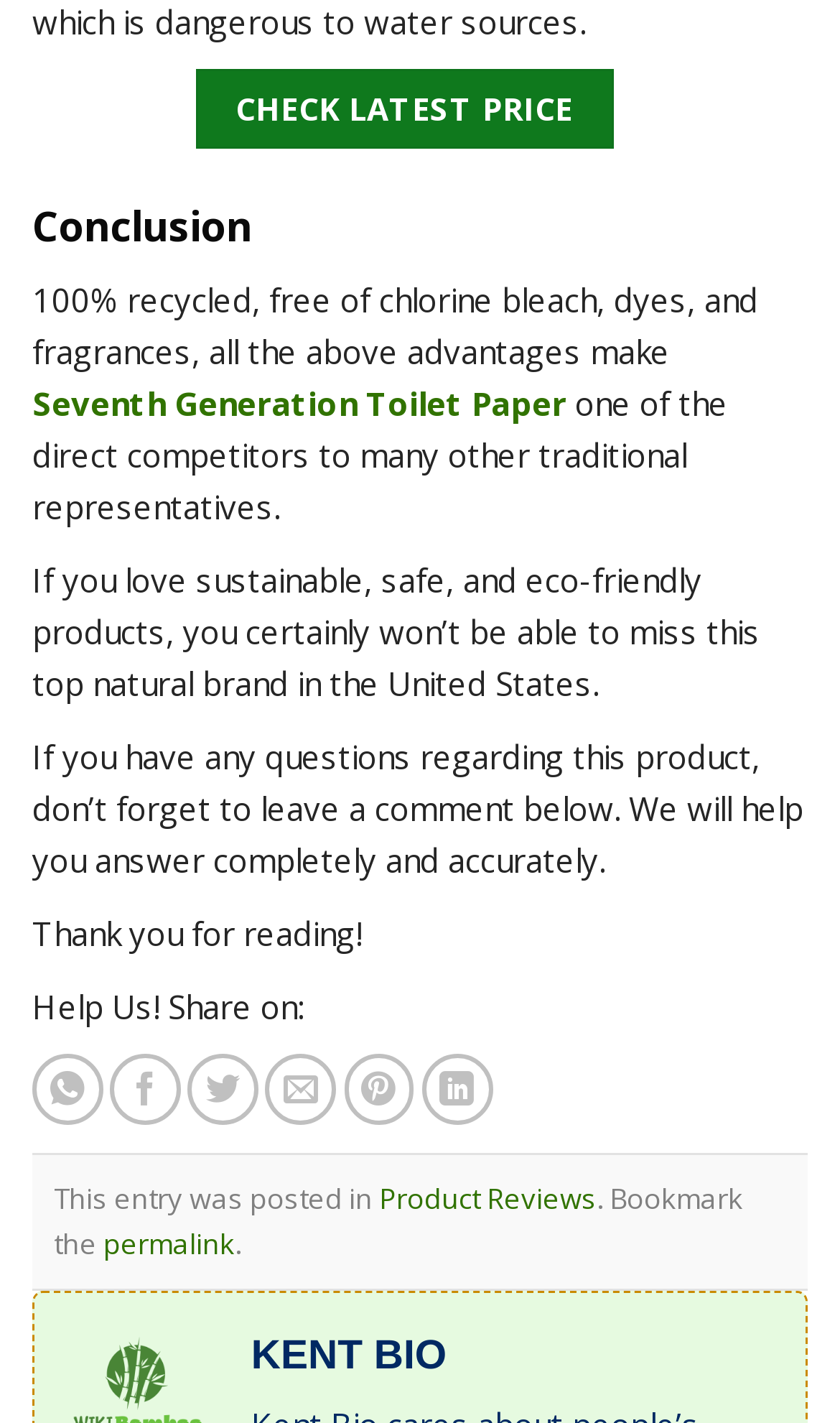Please provide the bounding box coordinates for the element that needs to be clicked to perform the instruction: "View Product Reviews". The coordinates must consist of four float numbers between 0 and 1, formatted as [left, top, right, bottom].

[0.451, 0.829, 0.71, 0.856]